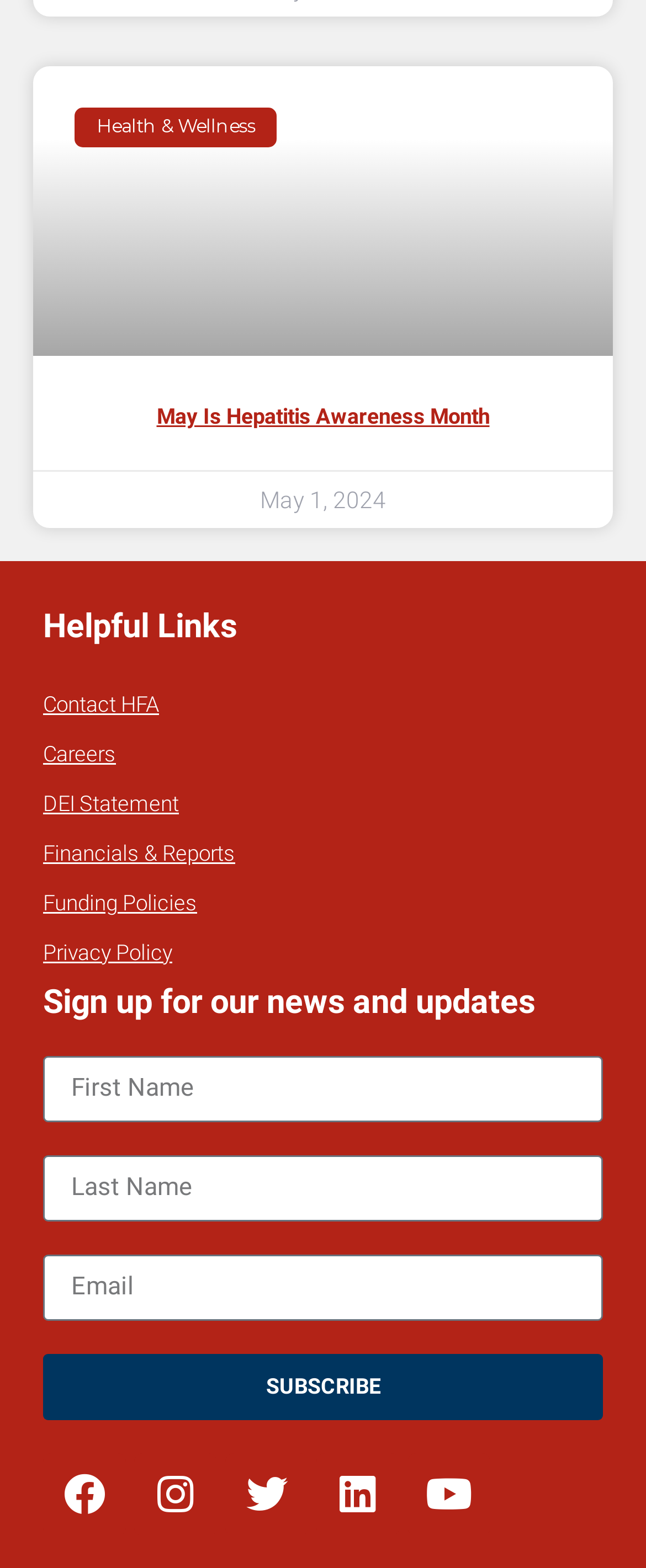Locate the bounding box coordinates of the item that should be clicked to fulfill the instruction: "Visit the Facebook page".

[0.067, 0.927, 0.195, 0.98]